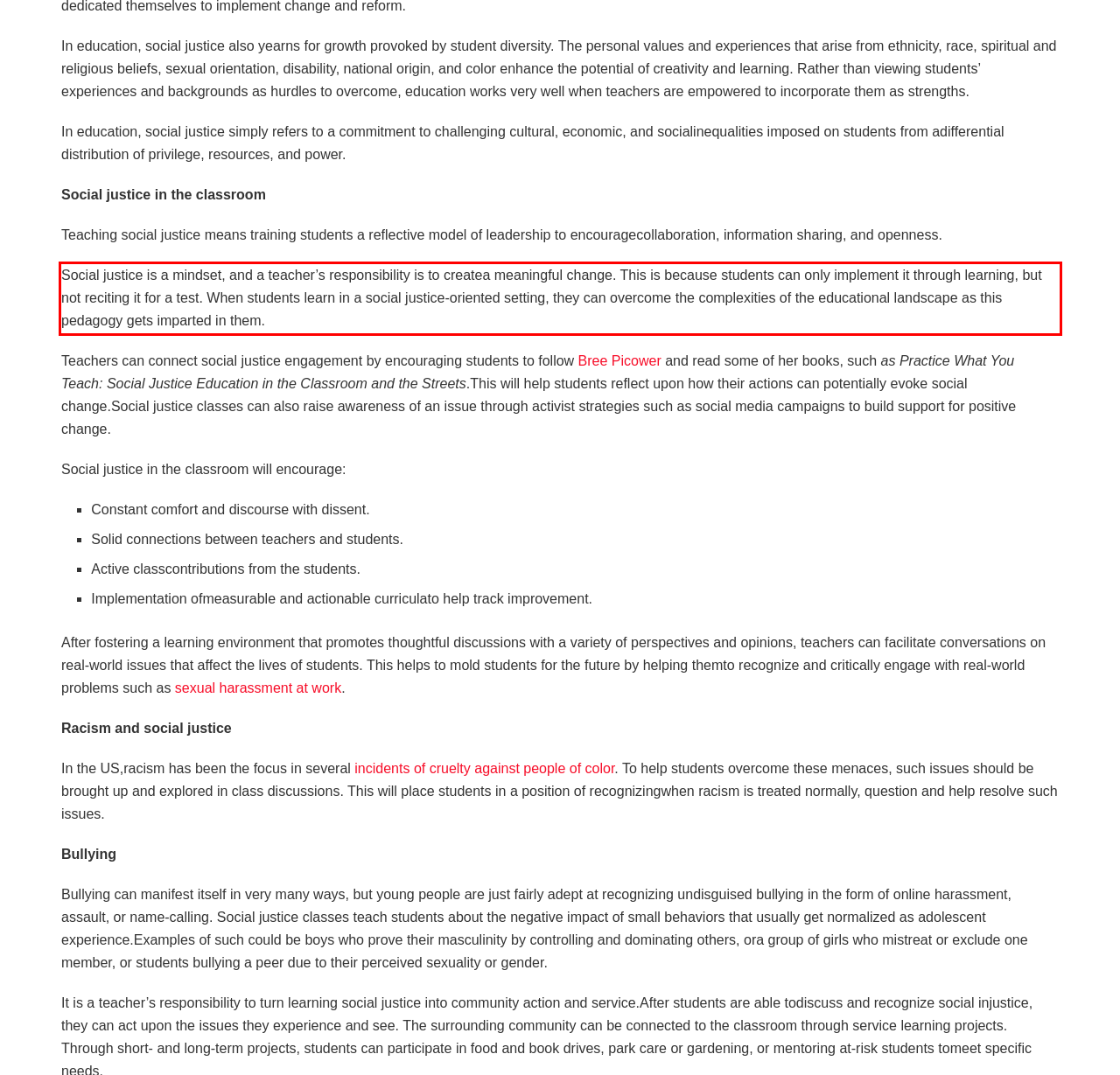Please analyze the provided webpage screenshot and perform OCR to extract the text content from the red rectangle bounding box.

Social justice is a mindset, and a teacher’s responsibility is to createa meaningful change. This is because students can only implement it through learning, but not reciting it for a test. When students learn in a social justice-oriented setting, they can overcome the complexities of the educational landscape as this pedagogy gets imparted in them.